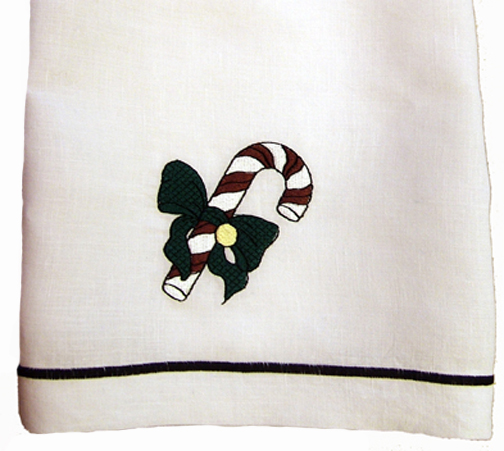Offer an in-depth caption for the image presented.

This image features a festive embroidered design on a white fabric piece, possibly a handkerchief or a decorative linen. The centerpiece is a candy cane, characterized by its classic red and white stripes, cleverly wrapped in a vibrant green bow with a white dot at its center. The embroidery adds a touch of whimsy and holiday spirit, making it an ideal decorative accessory for festive occasions. The fabric is carefully finished with a simple dark line at the hem, enhancing its elegant yet cheerful appearance.